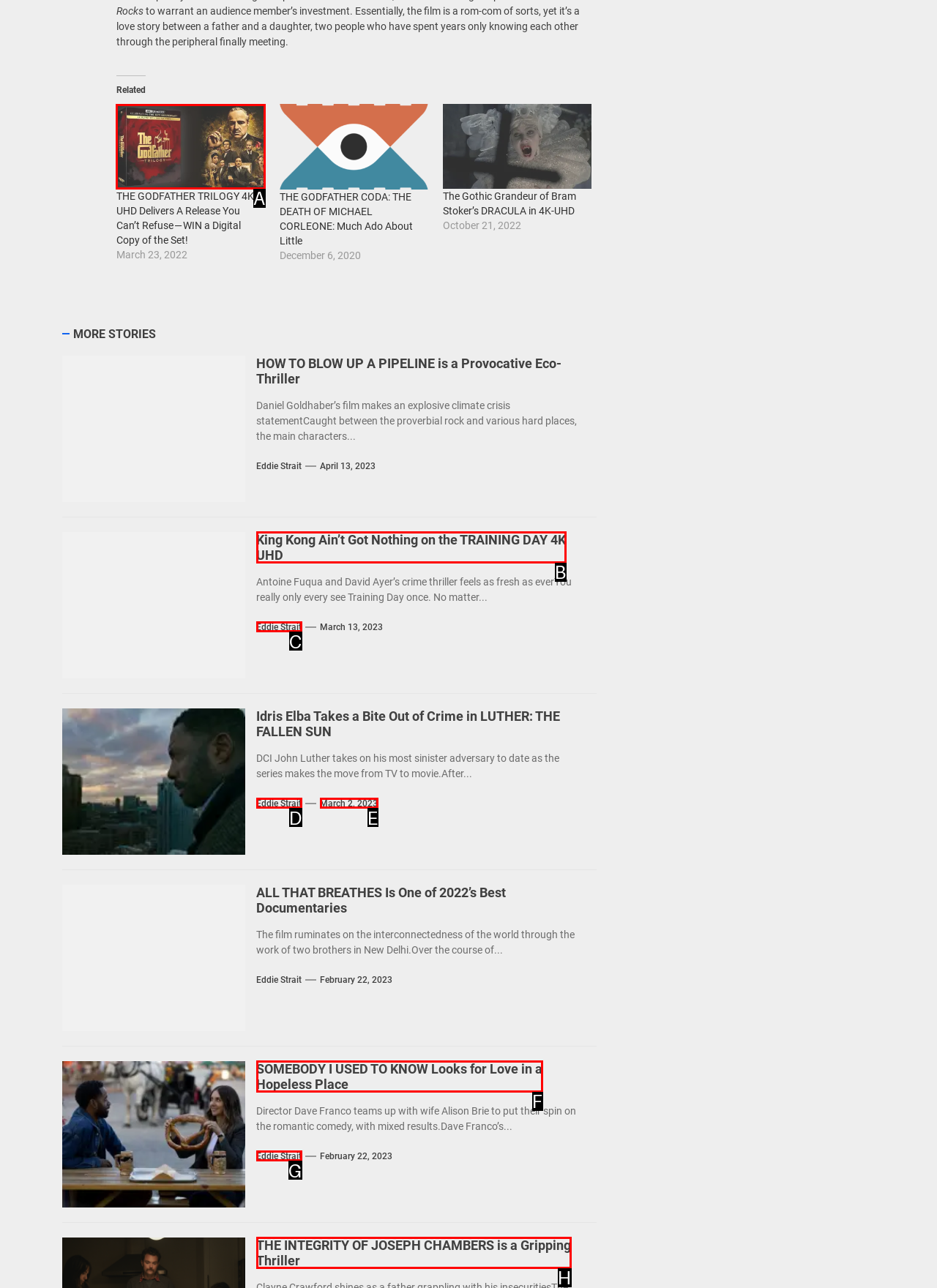Identify the HTML element that matches the description: Eddie Strait. Provide the letter of the correct option from the choices.

G